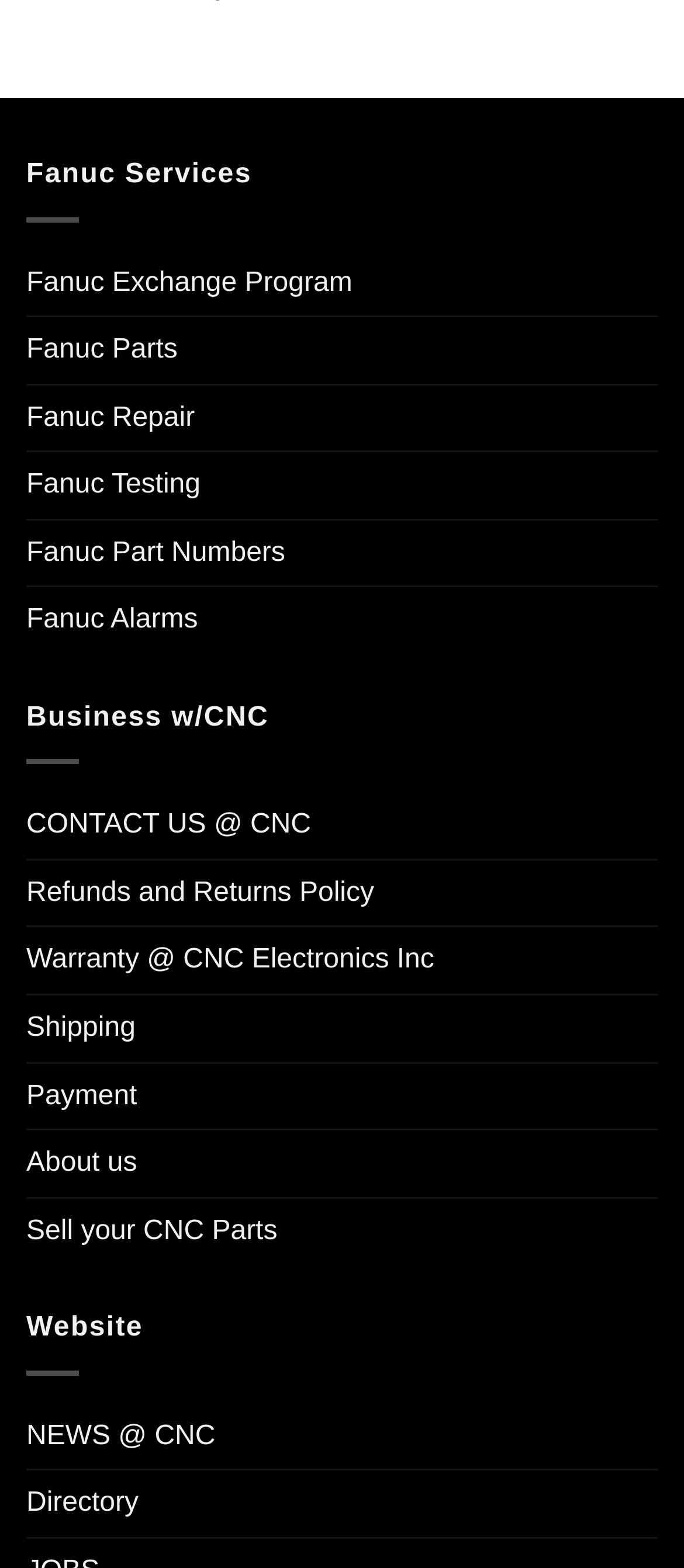What is the last link in the list of services?
Look at the image and provide a short answer using one word or a phrase.

Fanuc Alarms